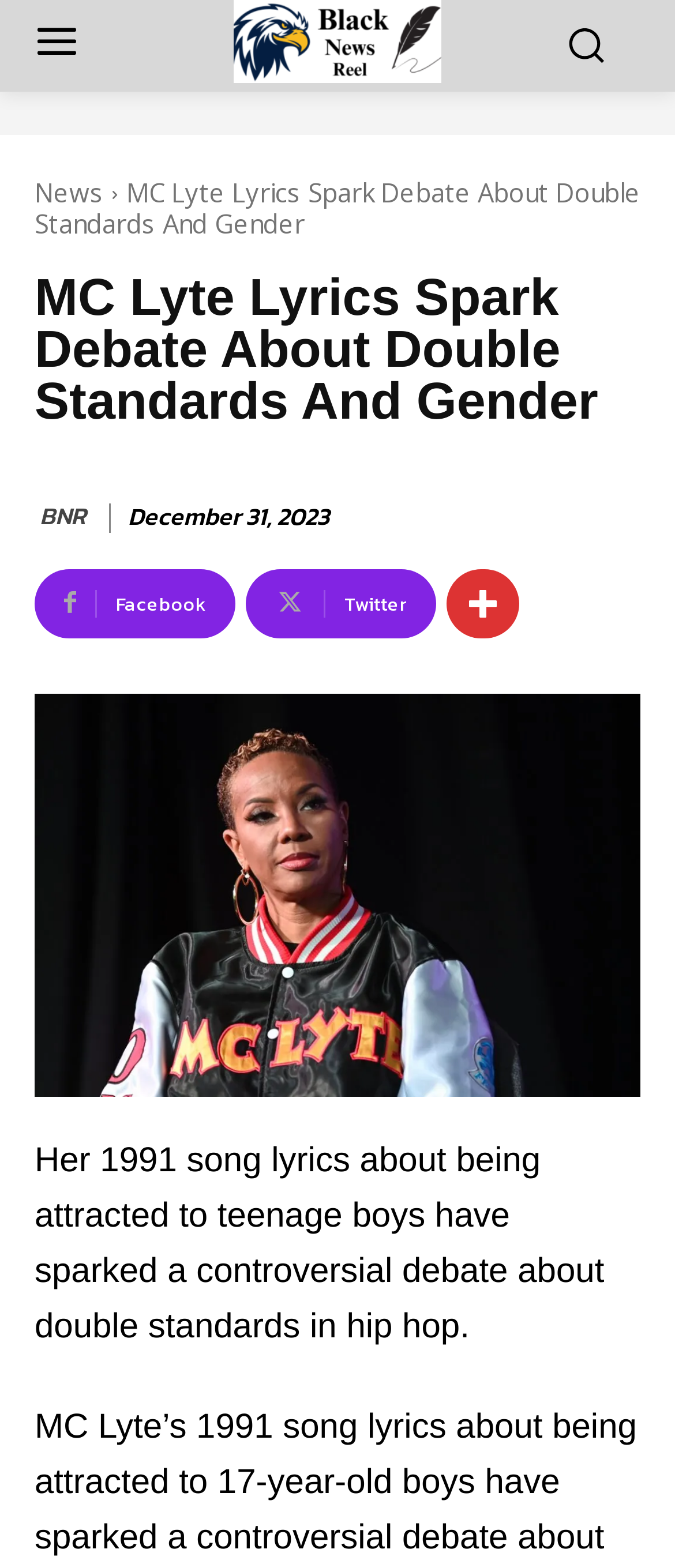What is the topic of the controversy mentioned?
Refer to the image and respond with a one-word or short-phrase answer.

Double standards in hip hop